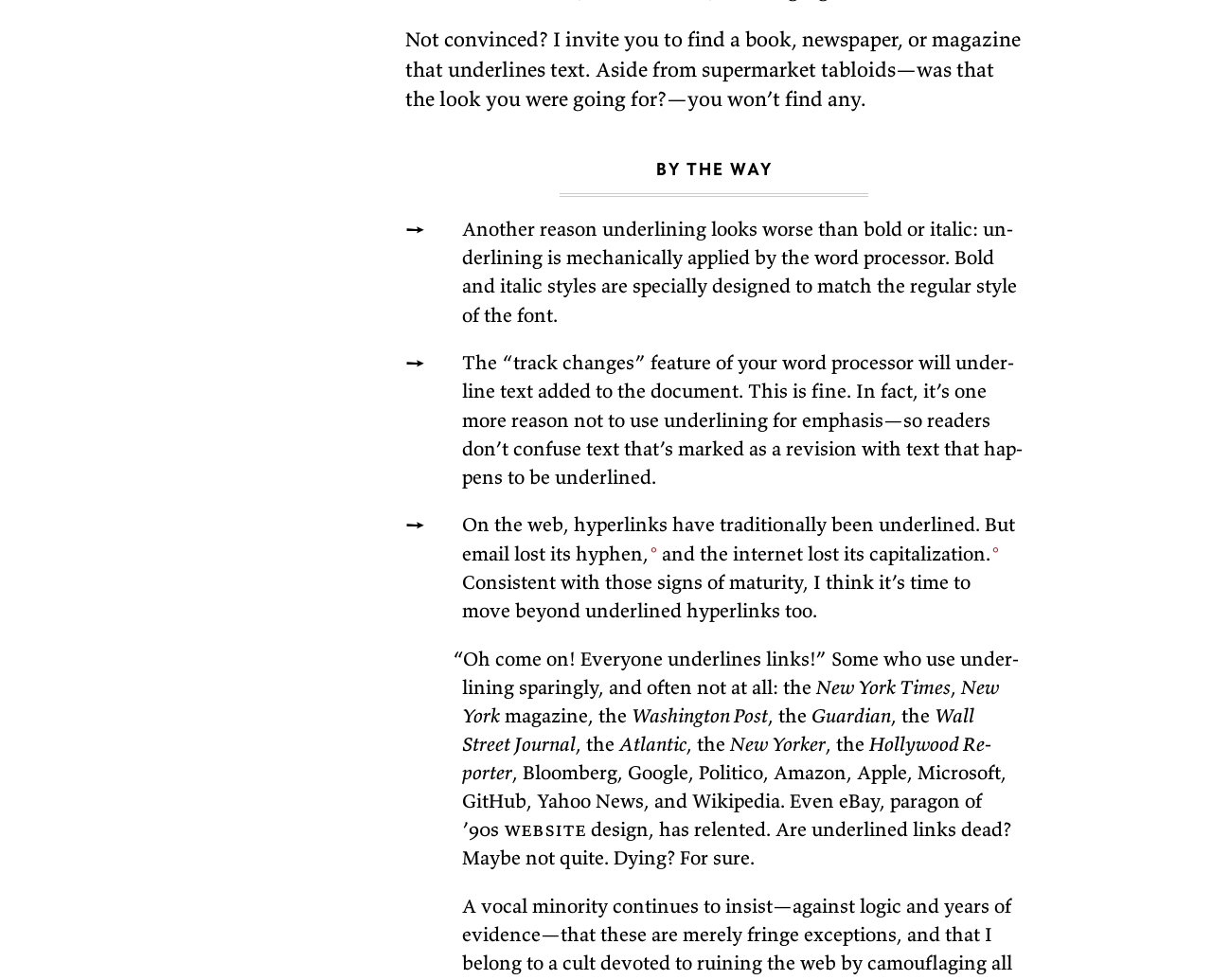Bounding box coordinates are specified in the format (top-left x, top-left y, bottom-right x, bottom-right y). All values are floating point numbers bounded between 0 and 1. Please provide the bounding box coordinate of the region this sentence describes: email lost its hy­phen,

[0.381, 0.552, 0.542, 0.577]